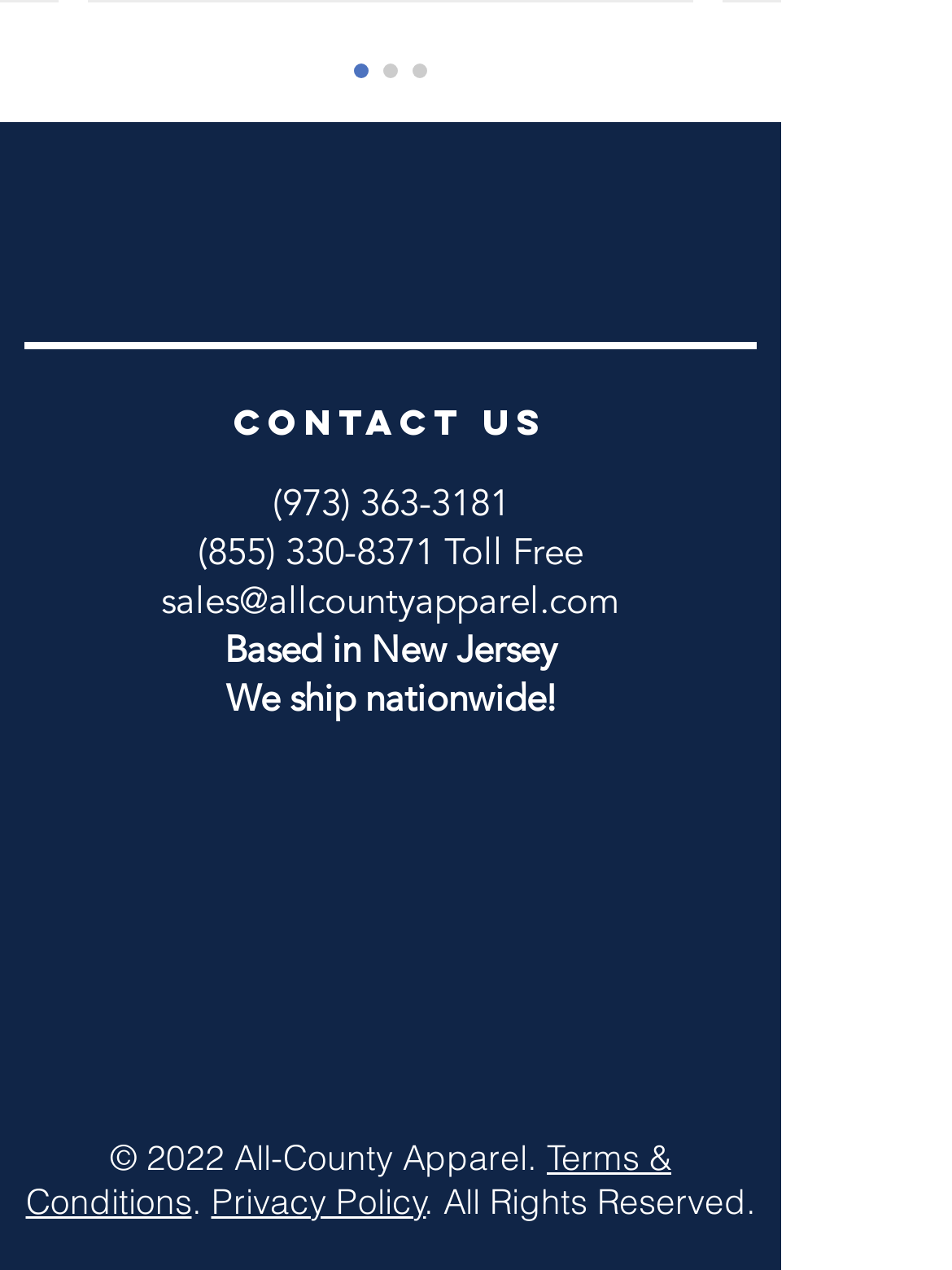What is the company's email address?
Based on the screenshot, answer the question with a single word or phrase.

sales@allcountyapparel.com